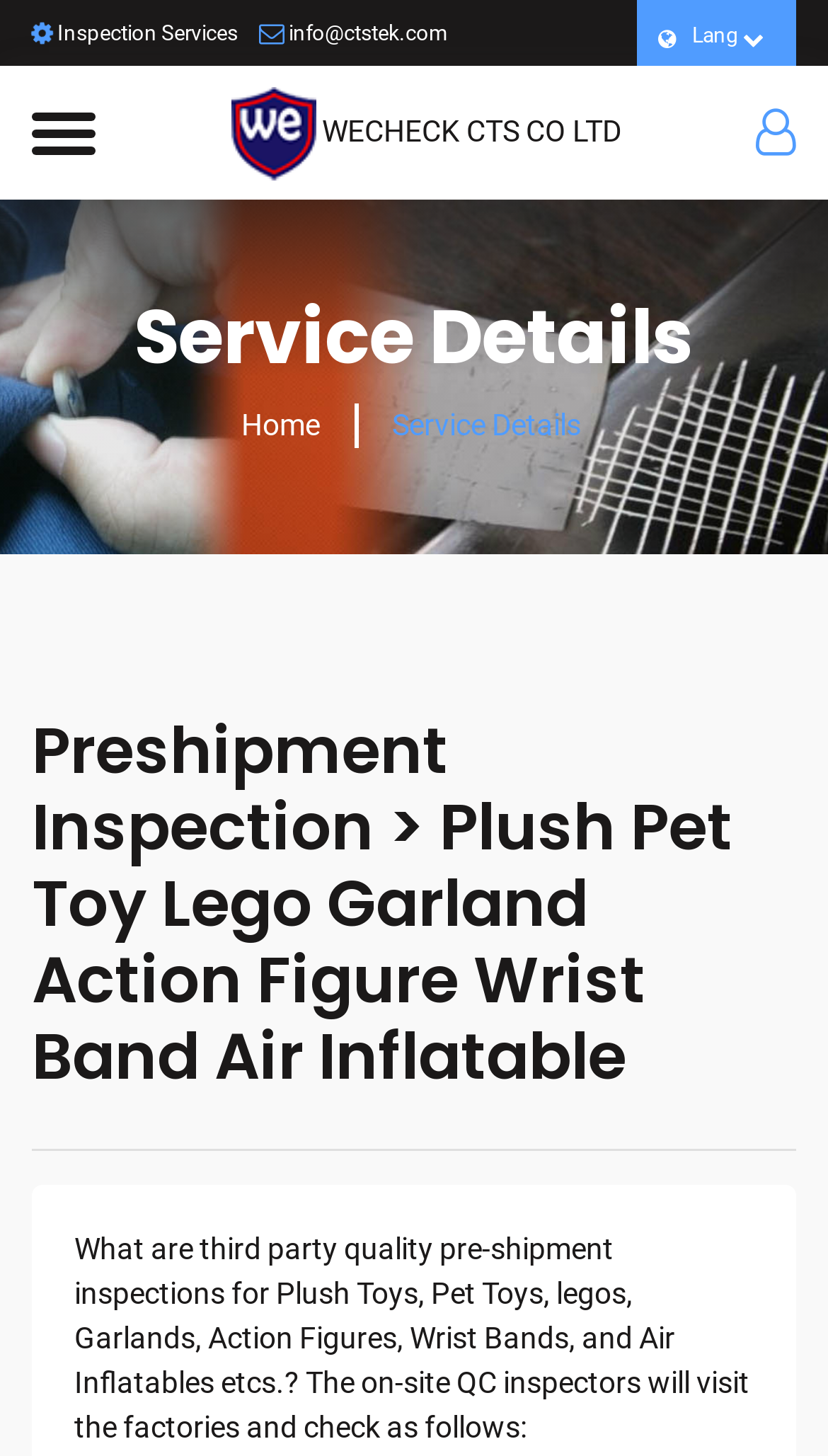Can you provide the bounding box coordinates for the element that should be clicked to implement the instruction: "read article about what not to include in estate planning documents"?

None